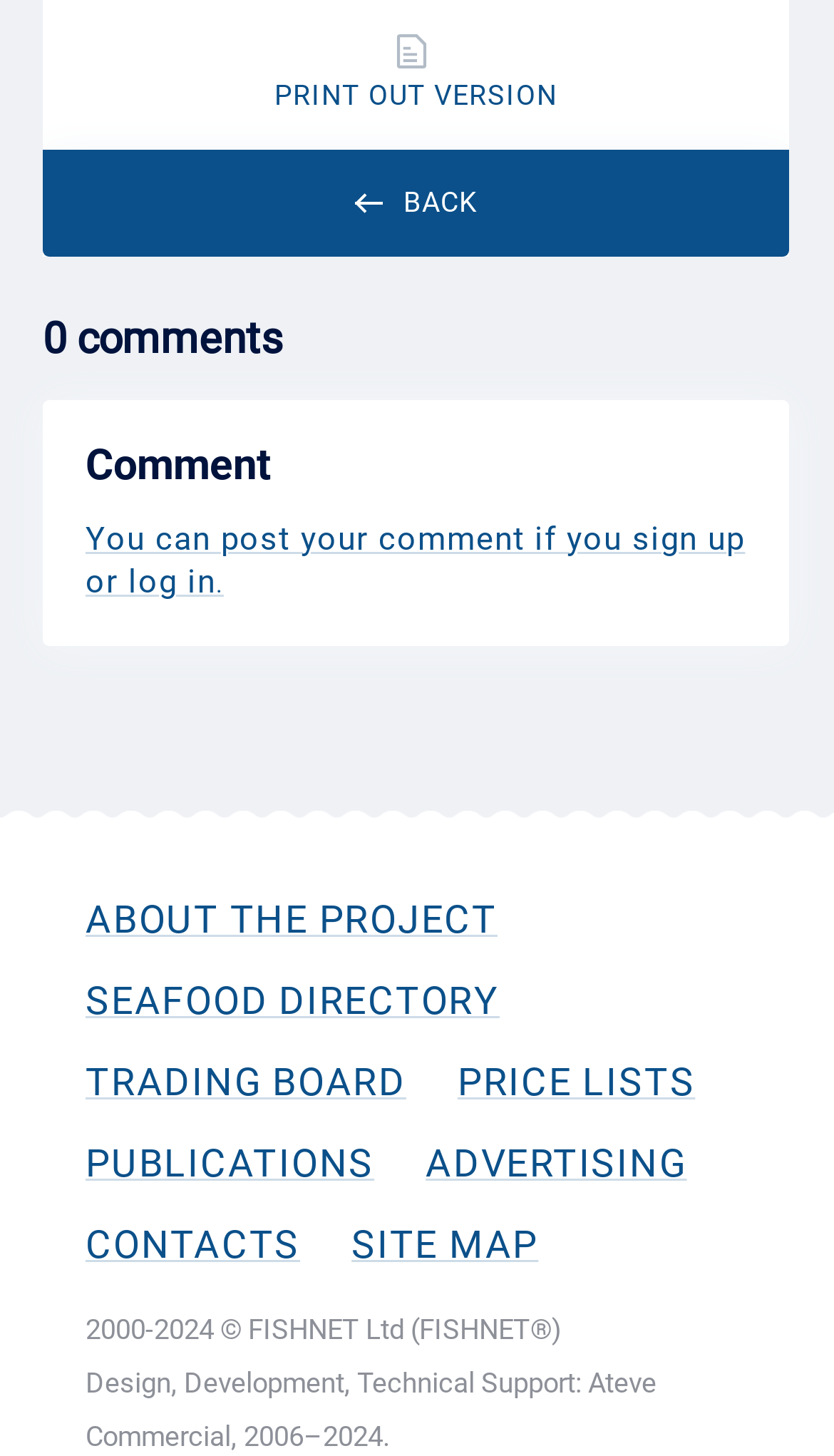What is the text above the 'Comment' button?
From the screenshot, supply a one-word or short-phrase answer.

0 comments